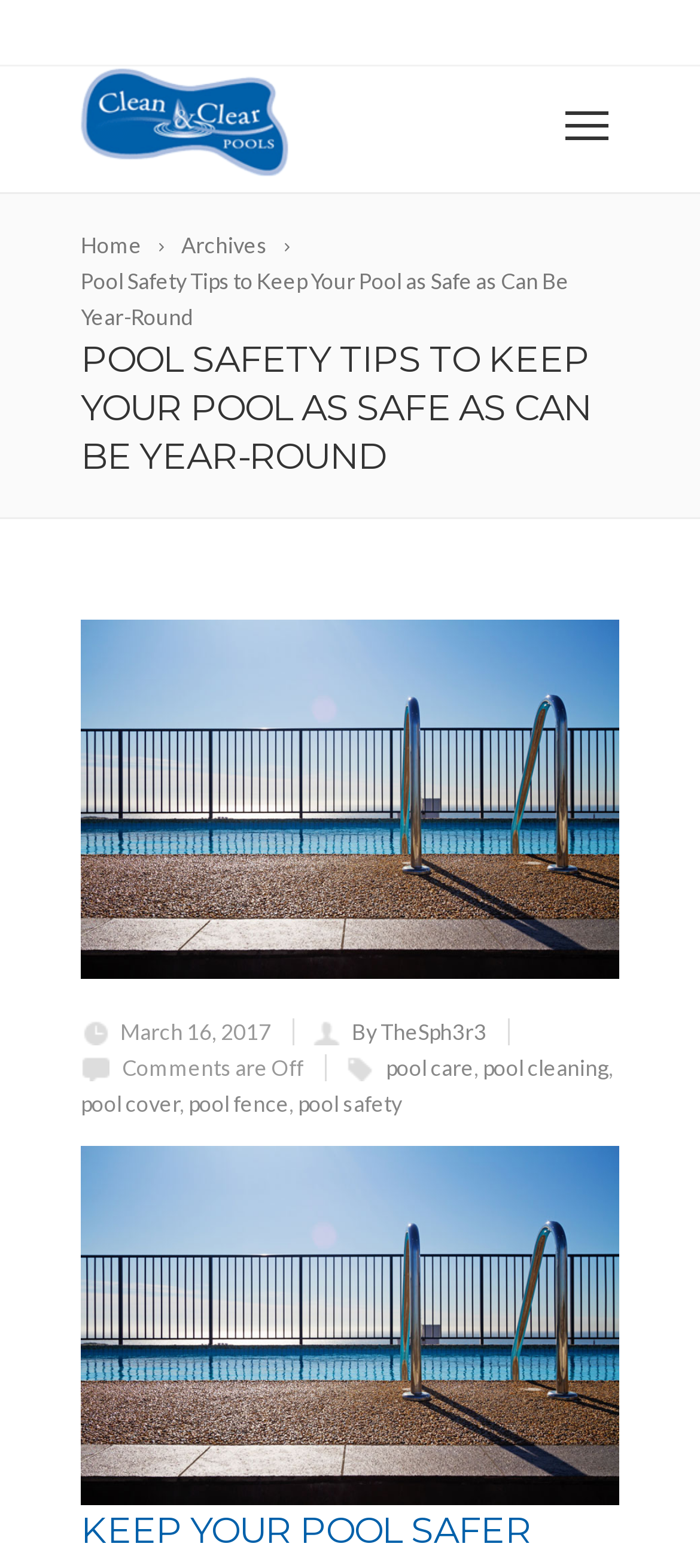Offer a detailed explanation of the webpage layout and contents.

The webpage is about pool safety tips, with a focus on keeping pools safe year-round. At the top left, there is a logo image of "Clean & Clear Pools" and a navigation menu with links to "Home", "Archives", and the current page "Pool Safety Tips to Keep Your Pool as Safe as Can Be Year-Round". 

Below the navigation menu, there is a large heading that reads "POOL SAFETY TIPS TO KEEP YOUR POOL AS SAFE AS CAN BE YEAR-ROUND". 

To the right of the heading, there is a social media link represented by an icon. Below the heading, there is an image that spans the width of the page, likely a relevant image related to pool safety. 

On the lower half of the page, there is a section with metadata about the article, including the date "March 16, 2017", the author "TheSph3r3", and a note that "Comments are Off". 

Below the metadata, there are several links to related topics, including "pool care", "pool cleaning", "pool cover", "pool fence", and "pool safety", which are separated by commas. The "pool safety" link is accompanied by a large image that takes up most of the width of the page, likely a relevant image related to pool safety tips.